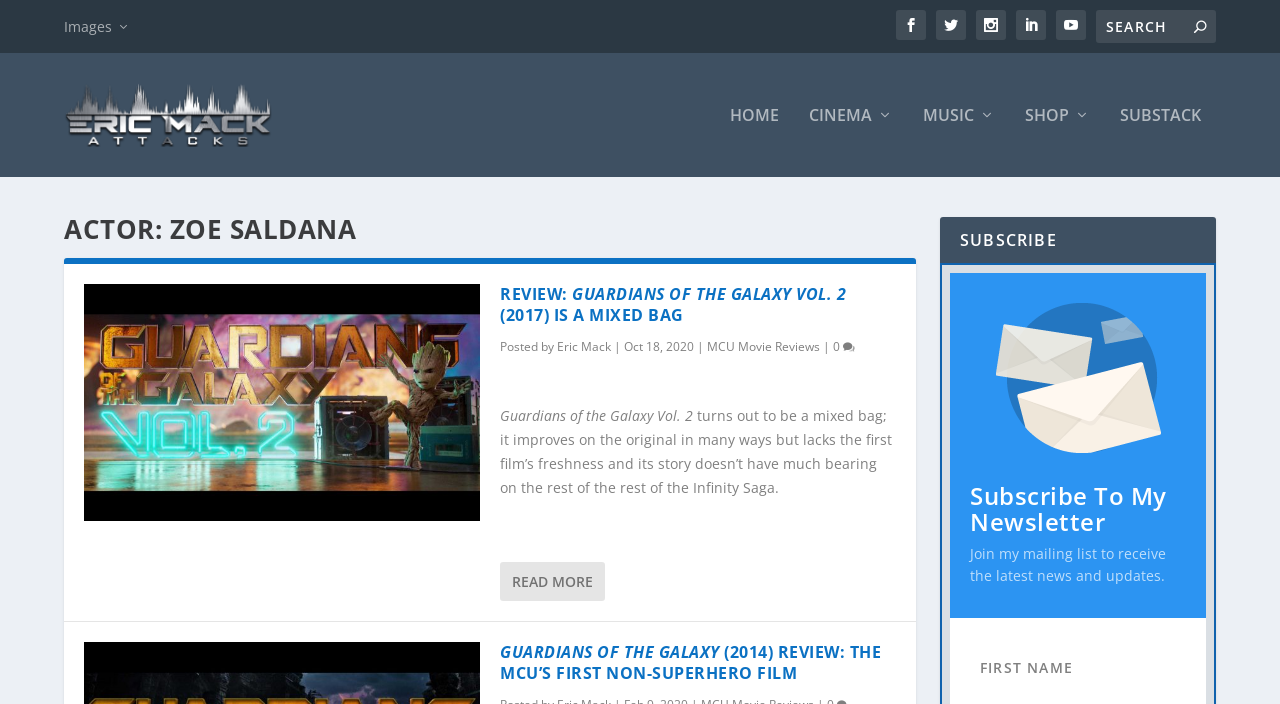Please provide a brief answer to the following inquiry using a single word or phrase:
How many links are there in the navigation menu?

5